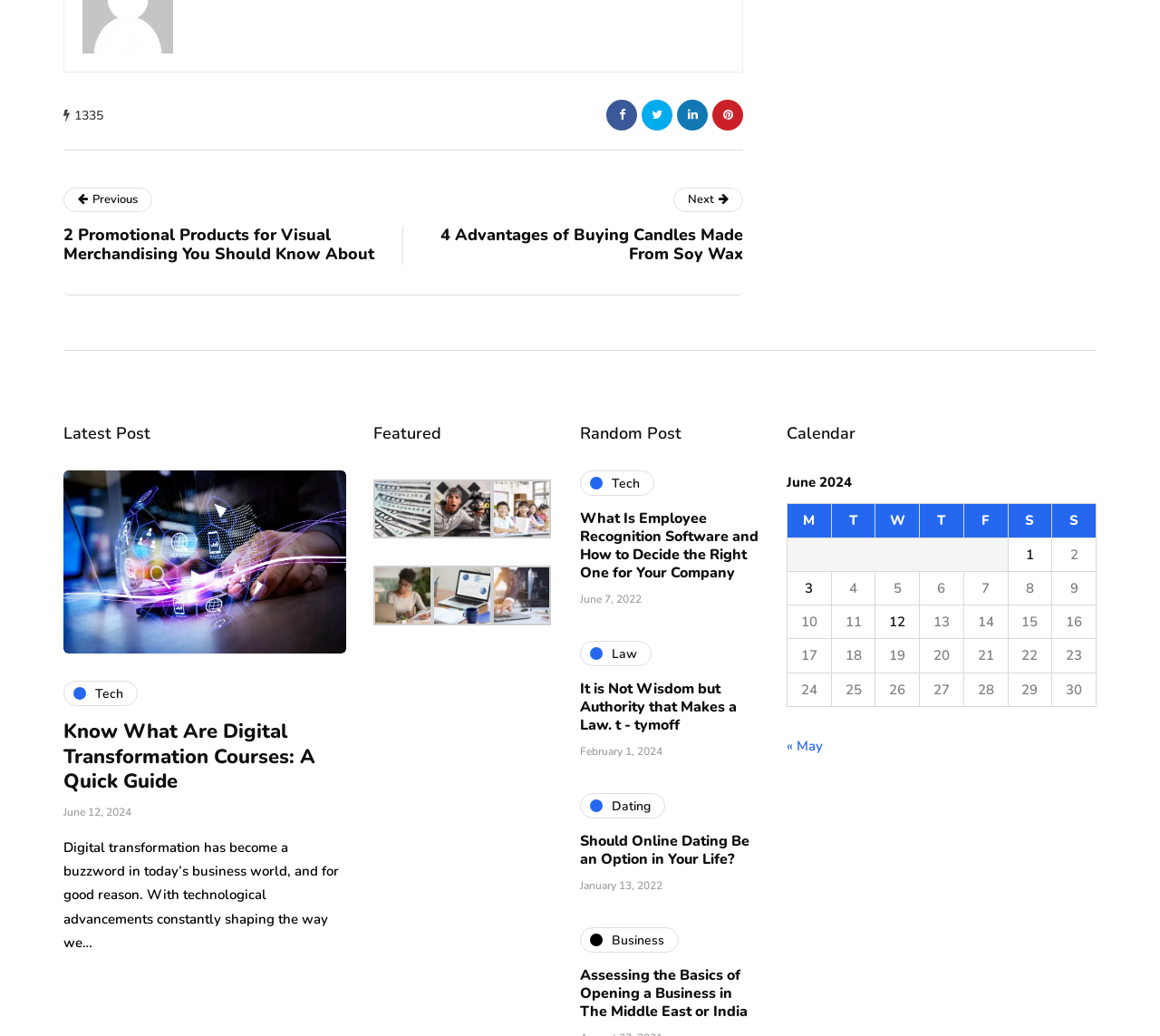Identify the bounding box for the described UI element: "About me".

None